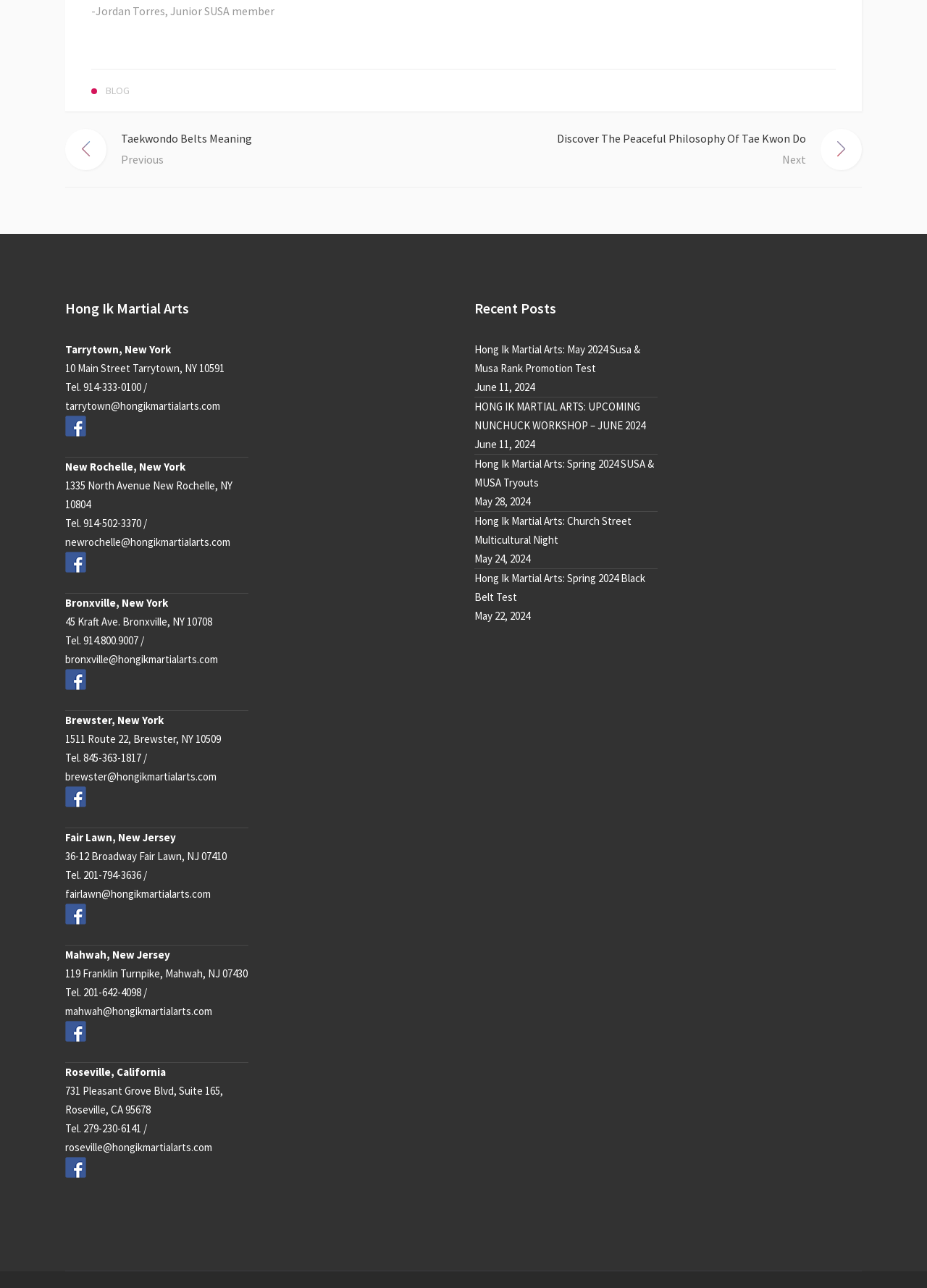Can you find the bounding box coordinates of the area I should click to execute the following instruction: "Read the recent post about Hong Ik Martial Arts: May 2024 Susa & Musa Rank Promotion Test"?

[0.512, 0.264, 0.709, 0.294]